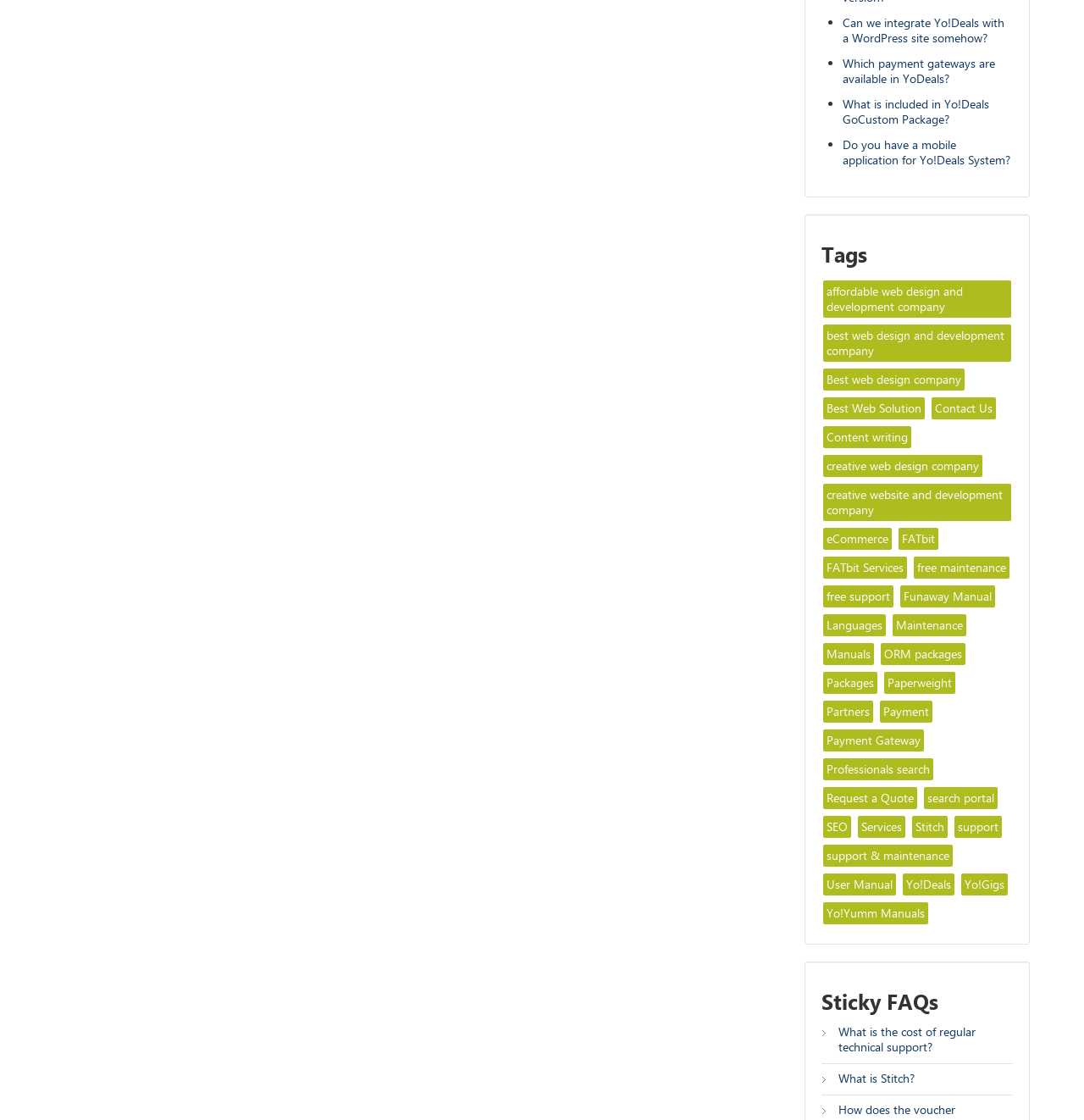Please locate the bounding box coordinates of the element that needs to be clicked to achieve the following instruction: "Learn about 'Payment Gateway'". The coordinates should be four float numbers between 0 and 1, i.e., [left, top, right, bottom].

[0.759, 0.651, 0.852, 0.671]